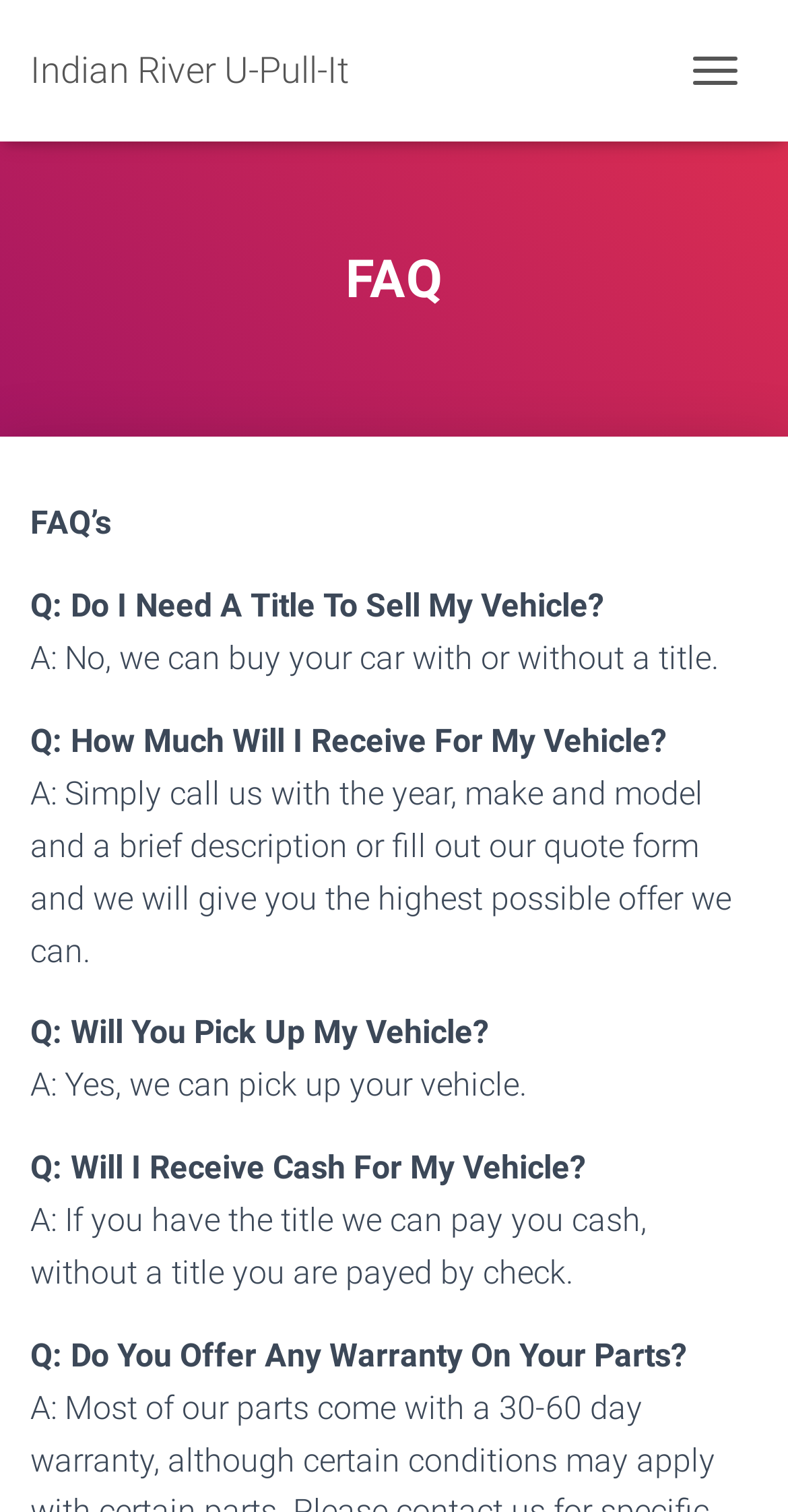How do I get a quote for my vehicle?
Please answer the question with as much detail as possible using the screenshot.

The answer to the question 'How Much Will I Receive For My Vehicle?' suggests that I can either call Indian River U-Pull-It with the year, make, and model of my vehicle, or fill out their quote form to get an offer.